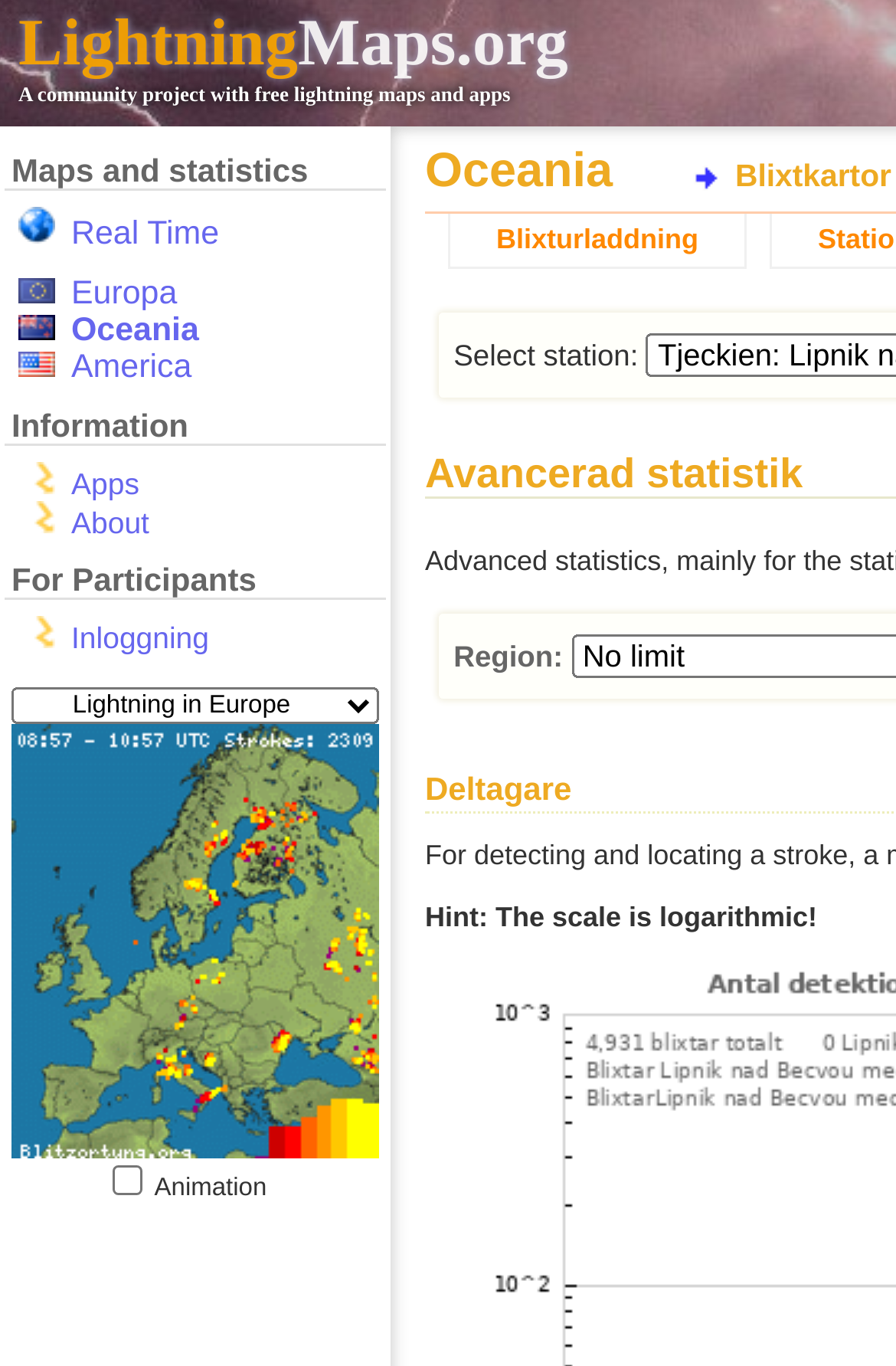What is the purpose of the combobox?
Using the details shown in the screenshot, provide a comprehensive answer to the question.

The combobox is likely used to select an option from a list of available choices. The exact purpose of the combobox cannot be determined from the current webpage, but its typical behavior in web interfaces is to provide a dropdown list of options for the user to select from.